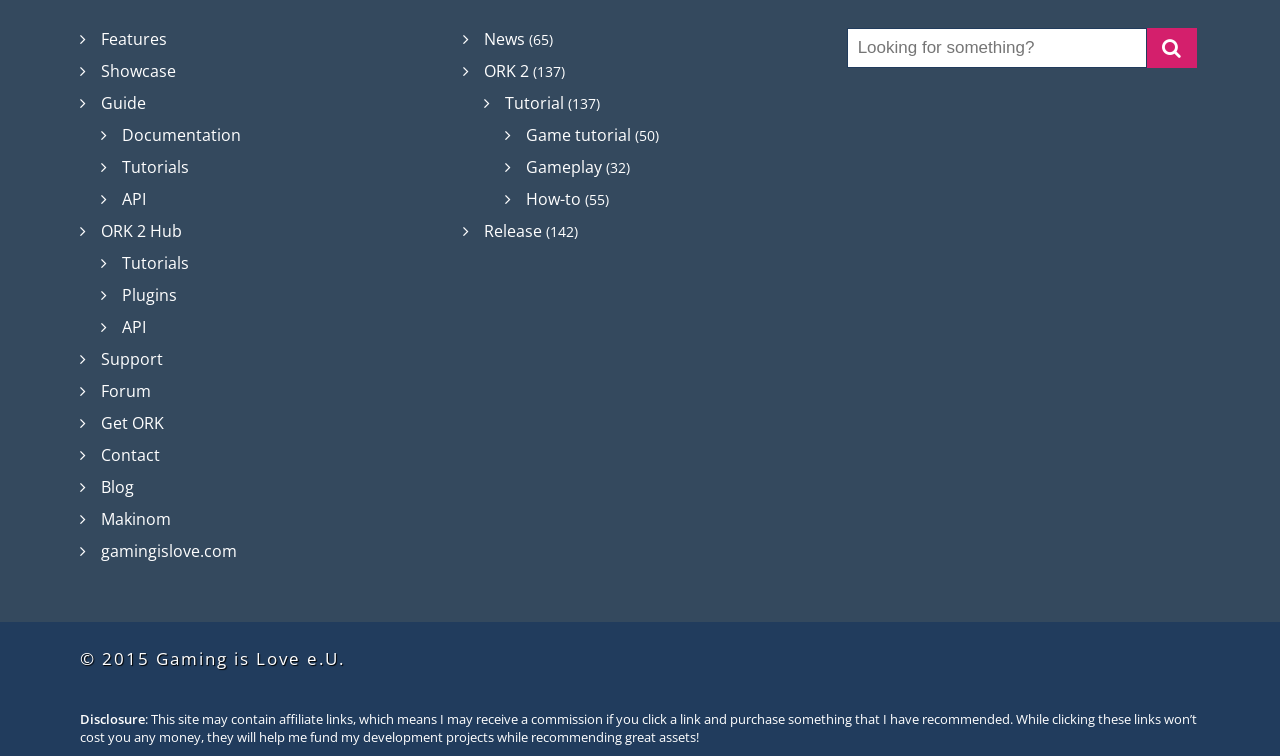Locate the bounding box coordinates of the clickable element to fulfill the following instruction: "Go to Showcase". Provide the coordinates as four float numbers between 0 and 1 in the format [left, top, right, bottom].

[0.062, 0.079, 0.138, 0.108]